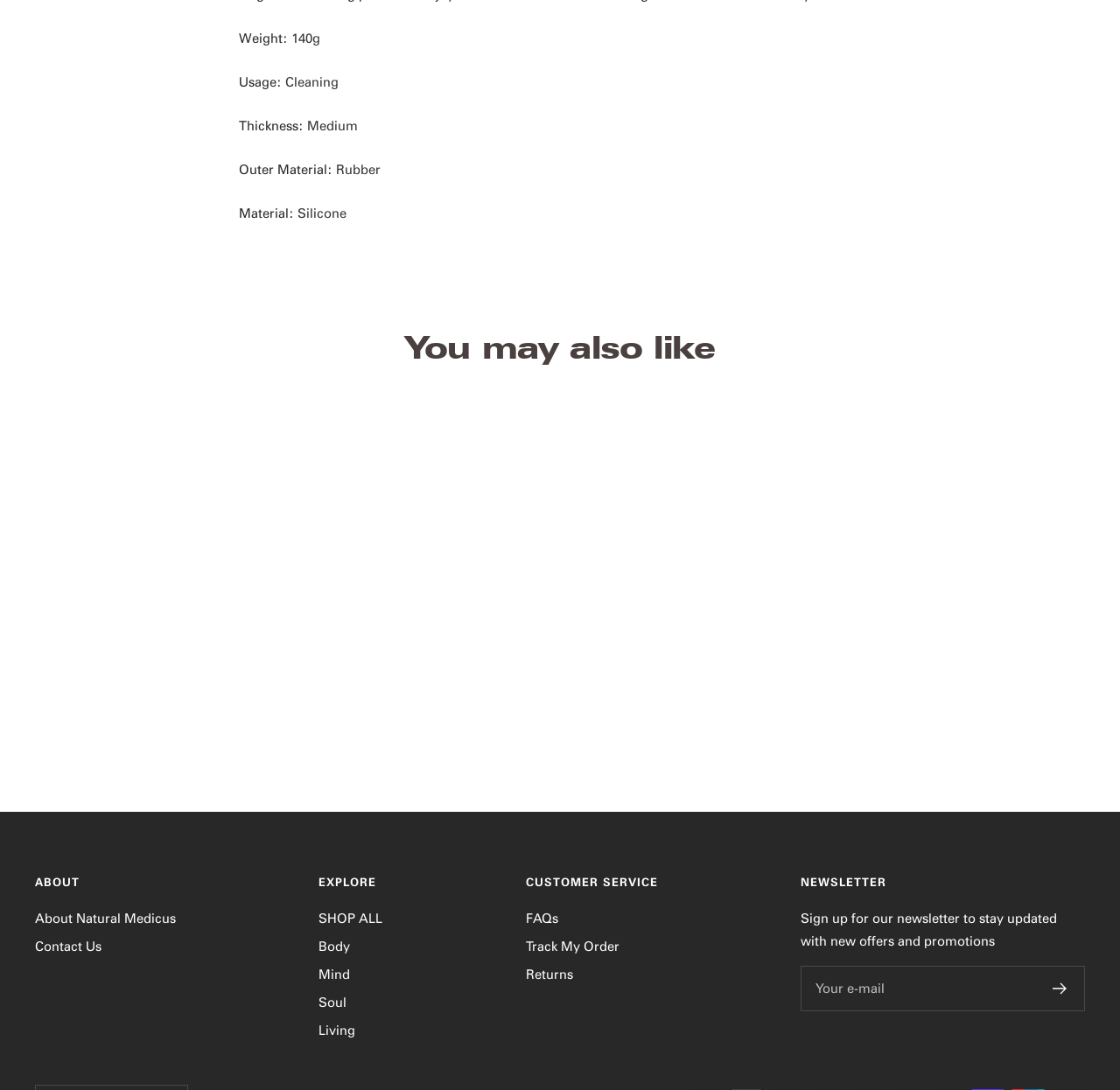Calculate the bounding box coordinates of the UI element given the description: "Contact Us".

None